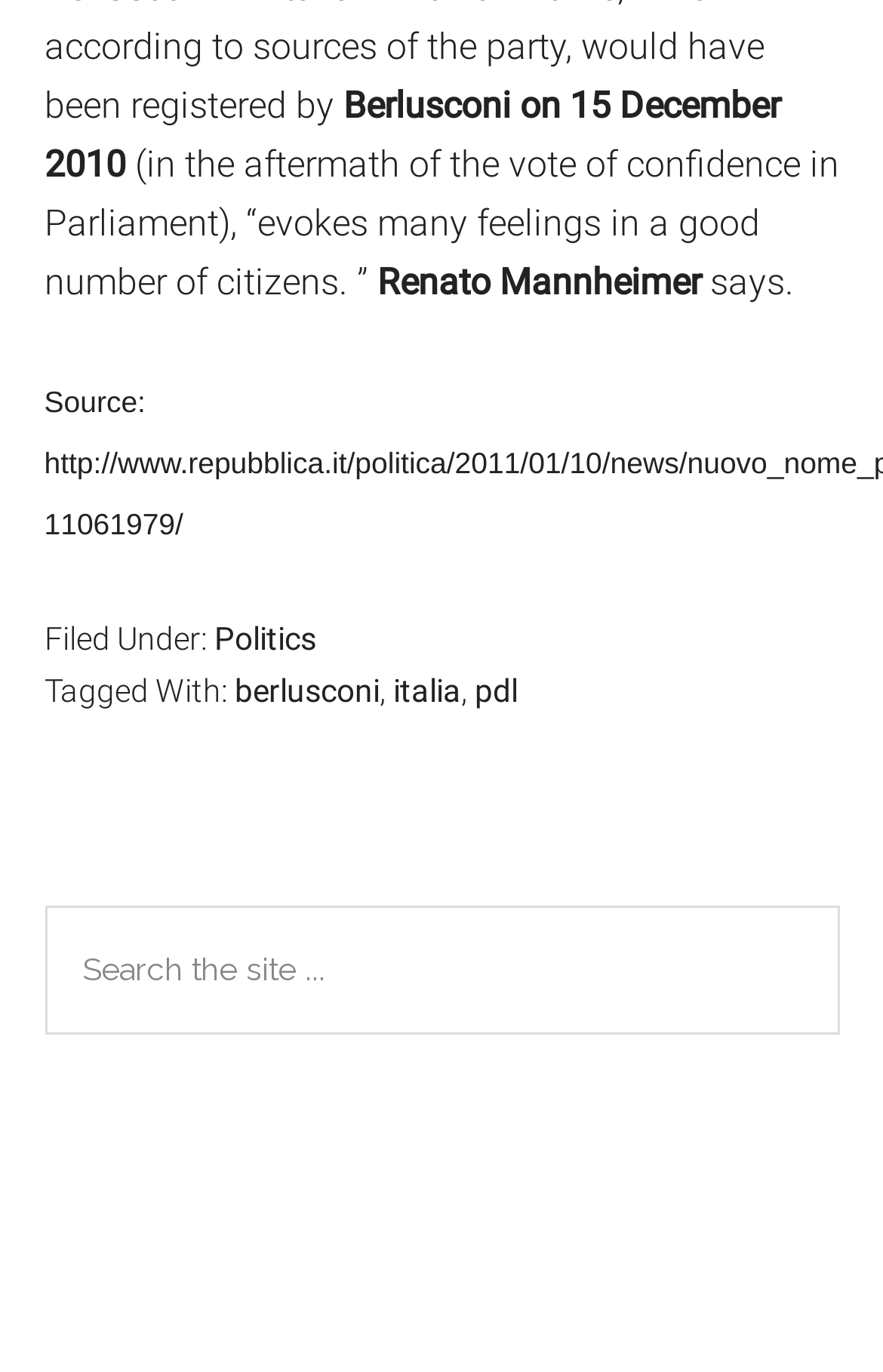Provide your answer in one word or a succinct phrase for the question: 
How many tags are associated with the article?

3